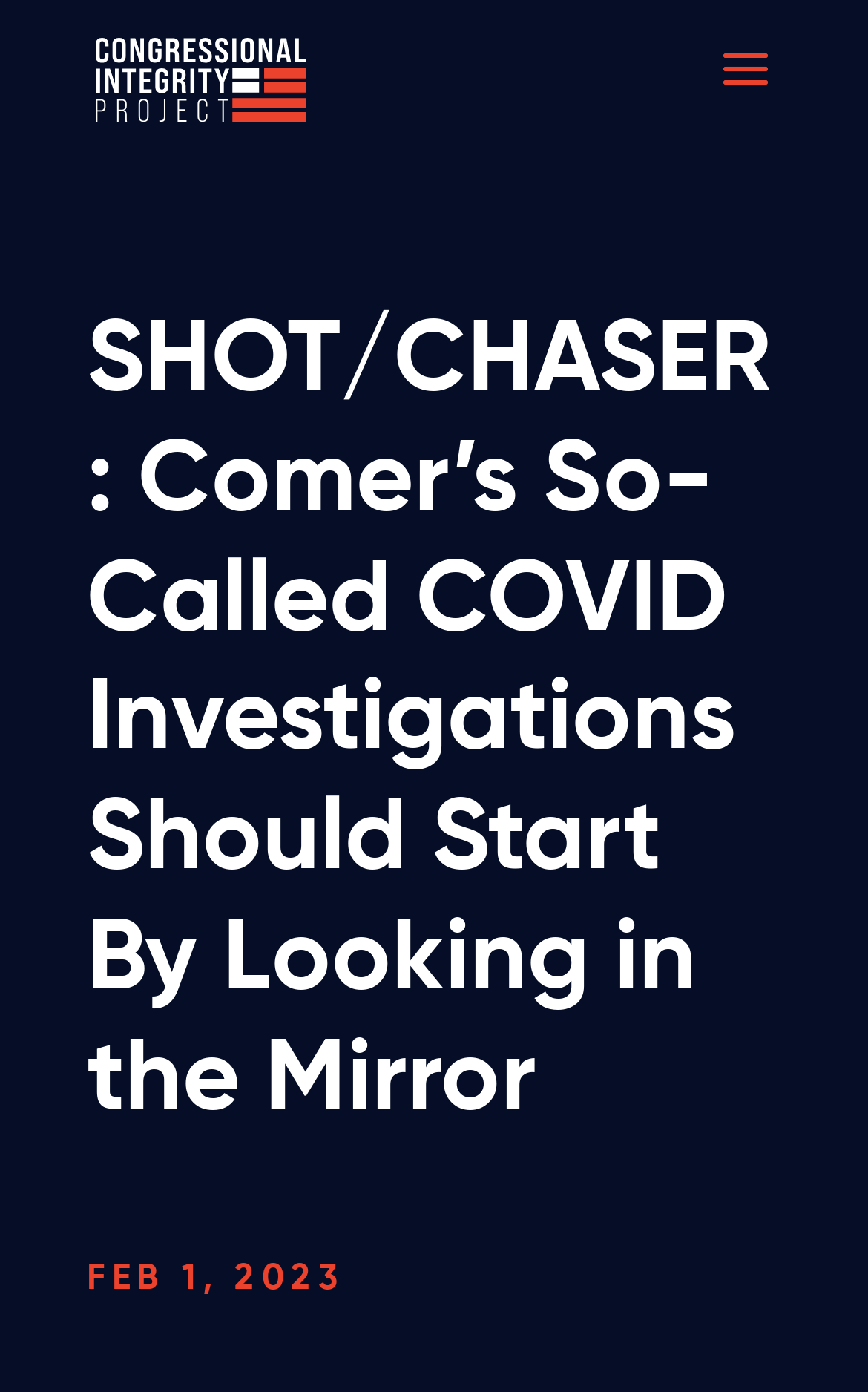Please determine the bounding box coordinates for the UI element described as: "alt="Congressional Integrity Project"".

[0.11, 0.045, 0.355, 0.07]